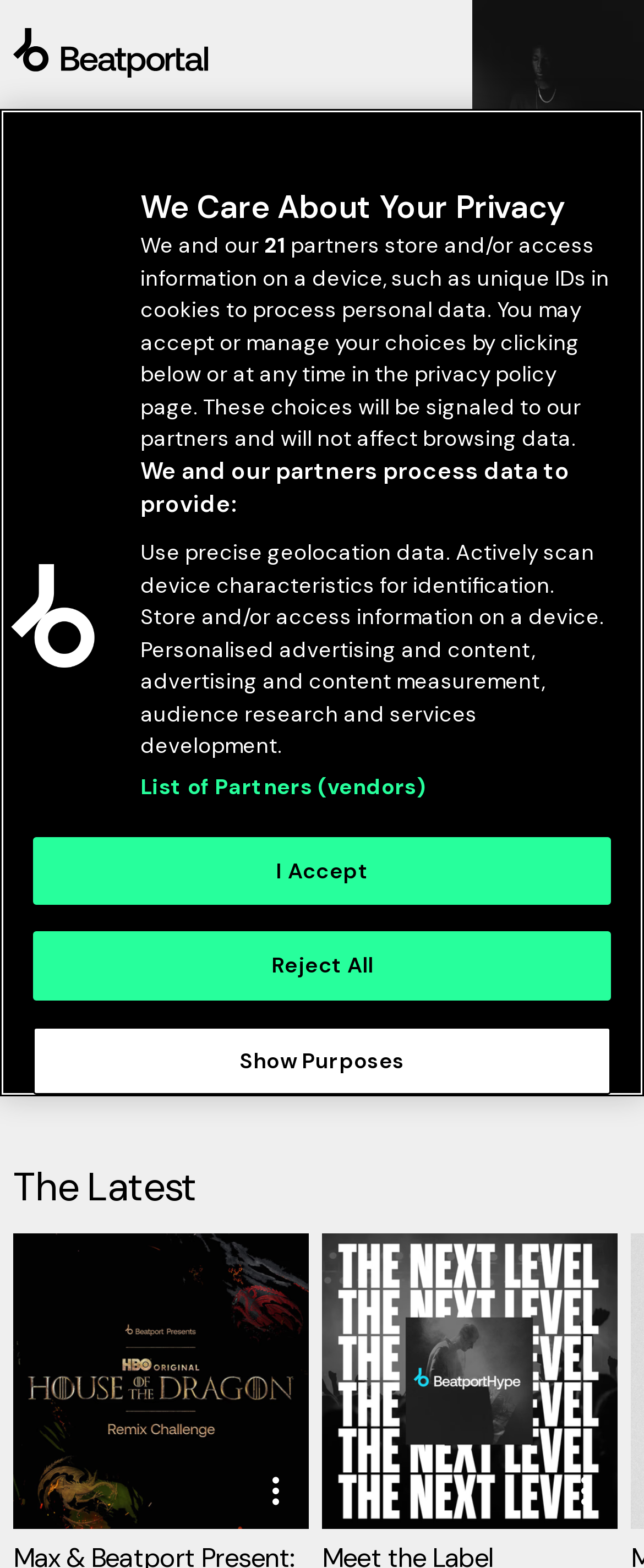How many images are in the 'The Latest' section?
Please provide a single word or phrase as the answer based on the screenshot.

2